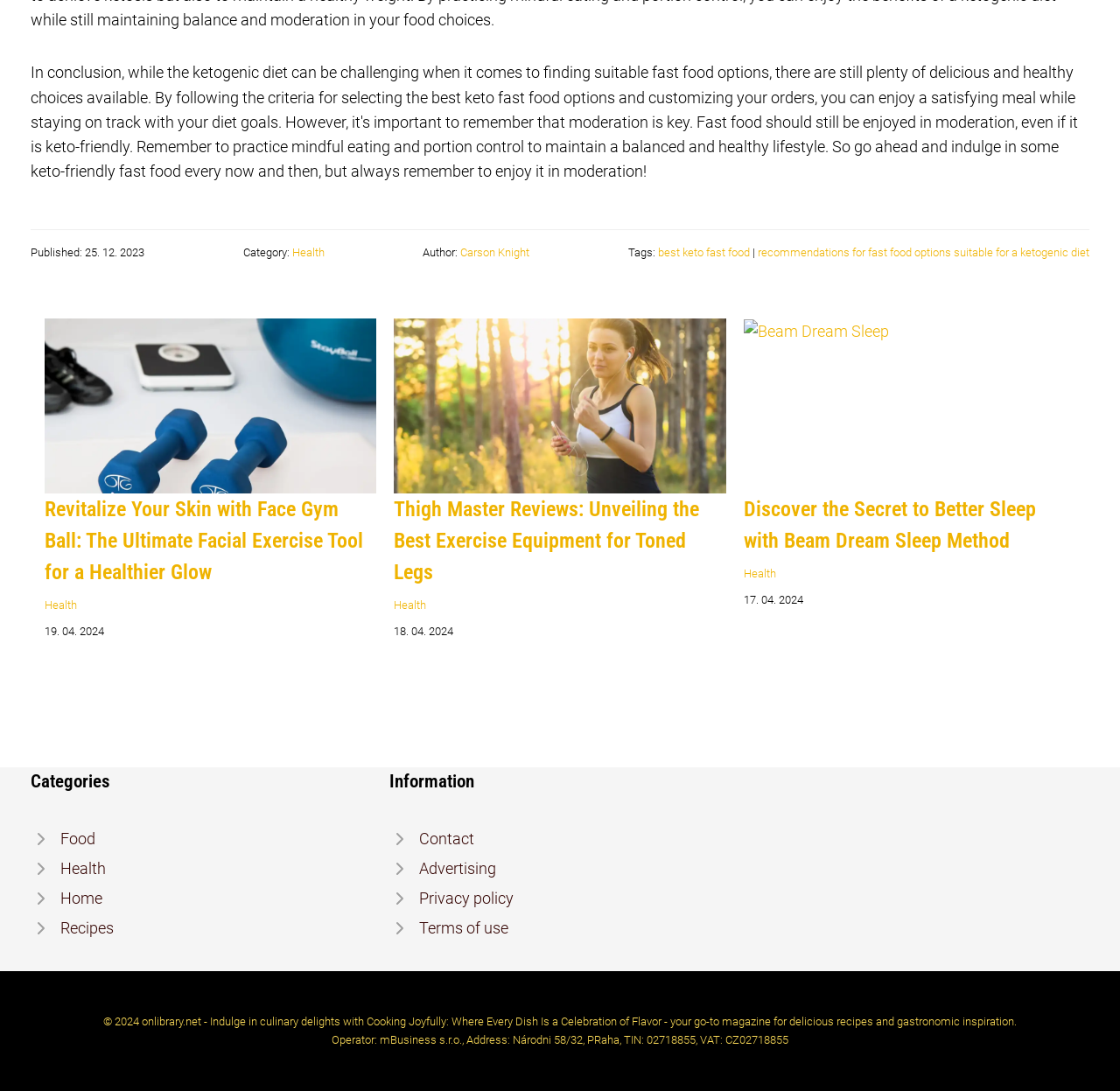Locate the bounding box coordinates of the area you need to click to fulfill this instruction: 'View the Thigh Master Reviews'. The coordinates must be in the form of four float numbers ranging from 0 to 1: [left, top, right, bottom].

[0.352, 0.452, 0.648, 0.539]